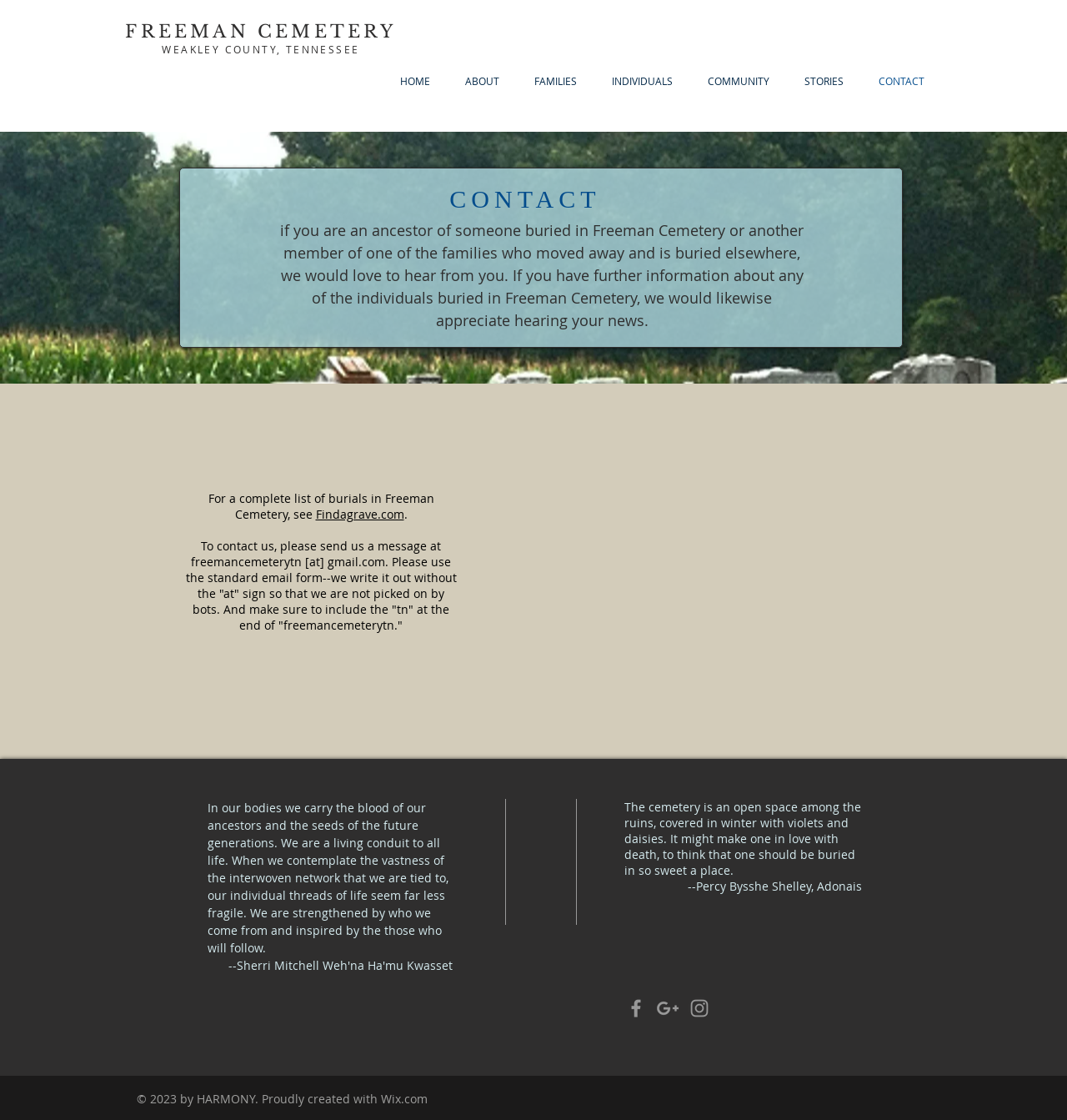Provide the bounding box coordinates of the UI element this sentence describes: "aria-label="Grey Facebook Icon"".

[0.585, 0.89, 0.607, 0.911]